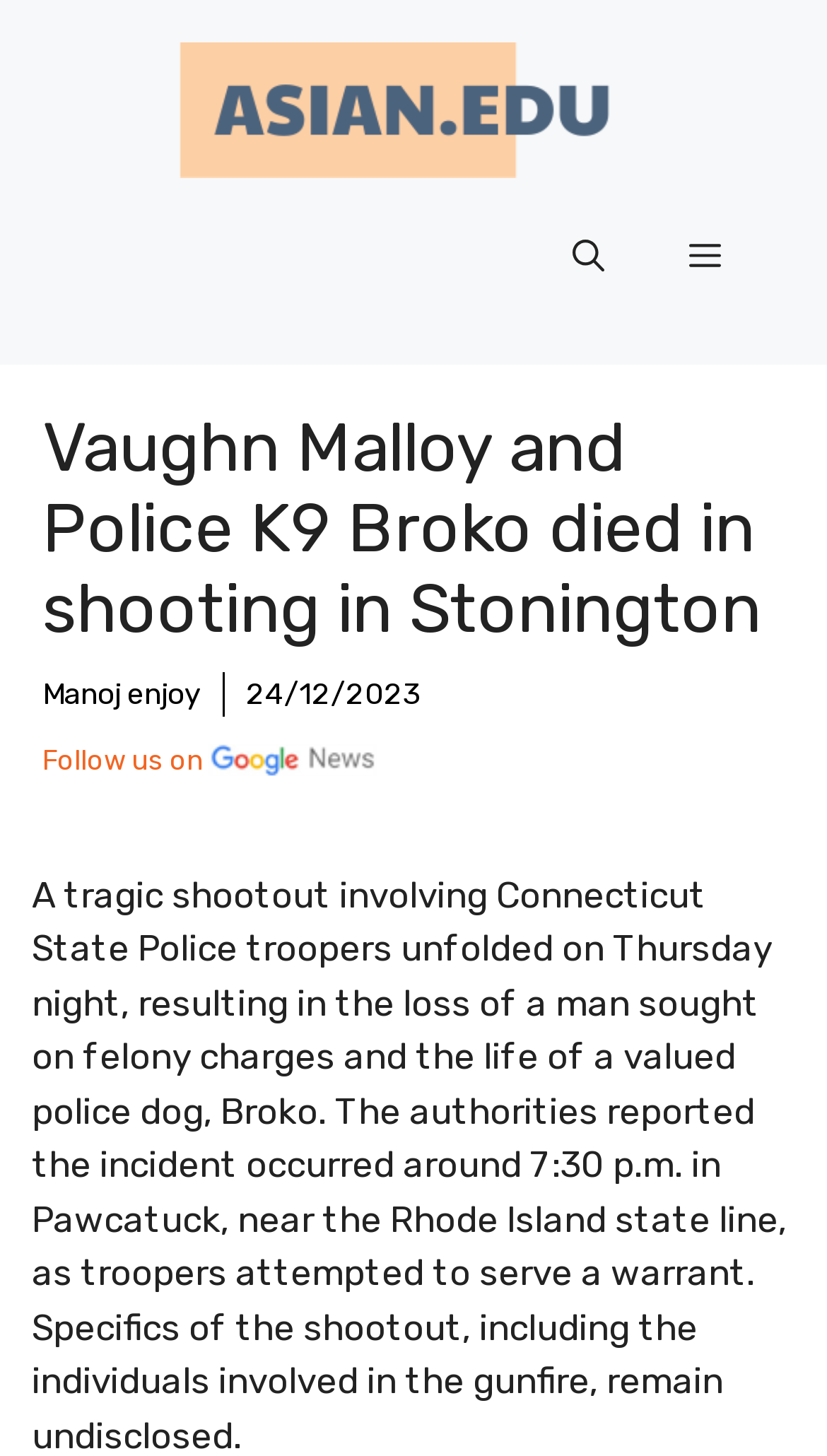What is the name of the police K9?
Carefully analyze the image and provide a detailed answer to the question.

By analyzing the webpage, I found a heading element that contains the text 'Vaughn Malloy and Police K9 Broko died in shooting in Stonington'. From this, I can infer that the name of the police K9 is Broko.